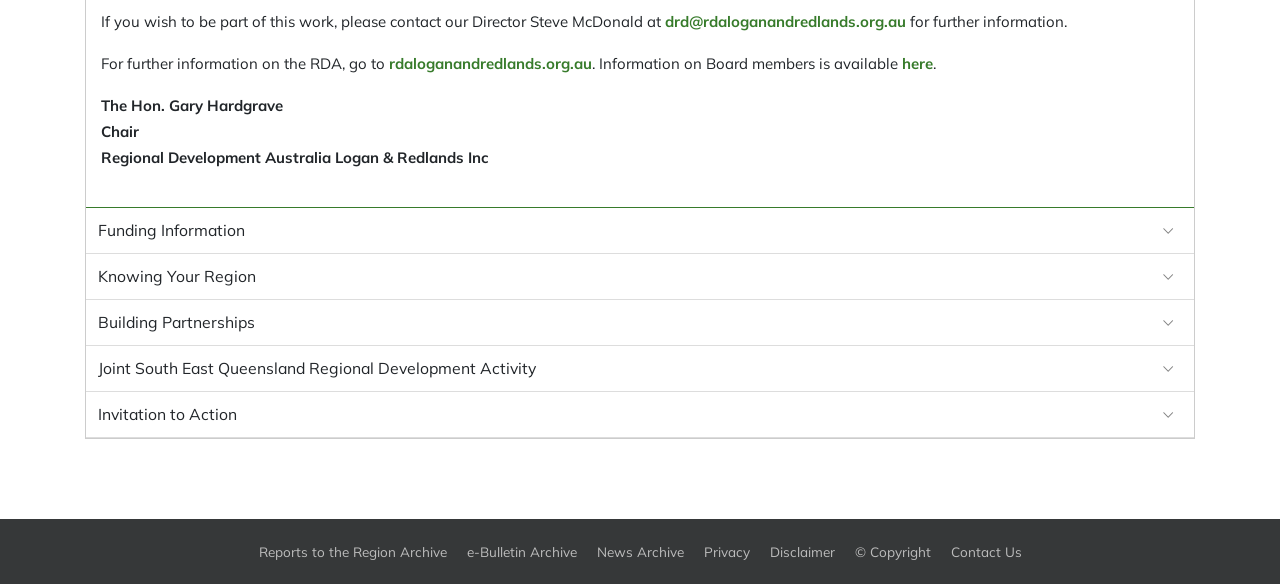How many links are there in the footer section?
Based on the image, provide your answer in one word or phrase.

7